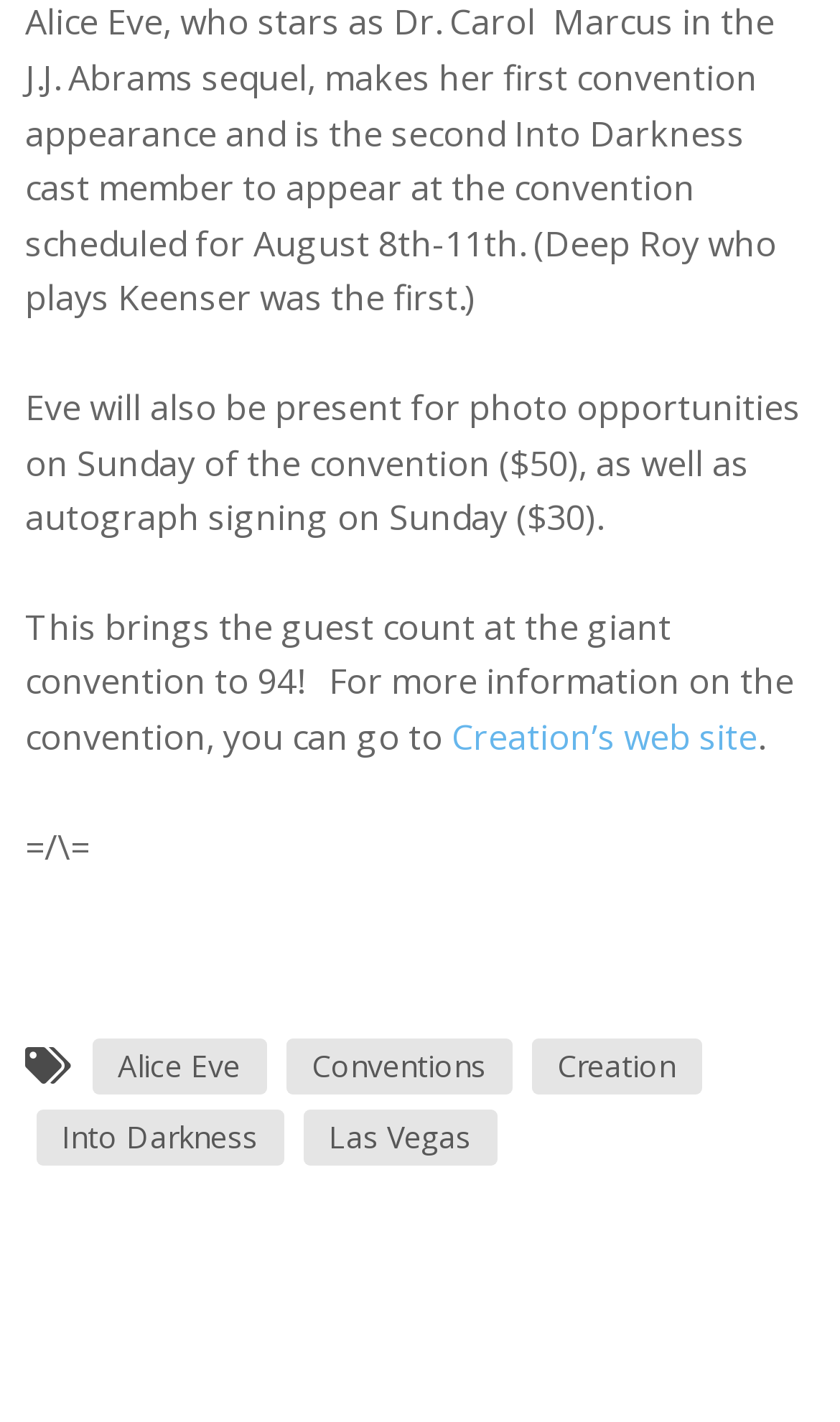Identify the bounding box of the UI element that matches this description: "Creation".

[0.633, 0.73, 0.835, 0.769]